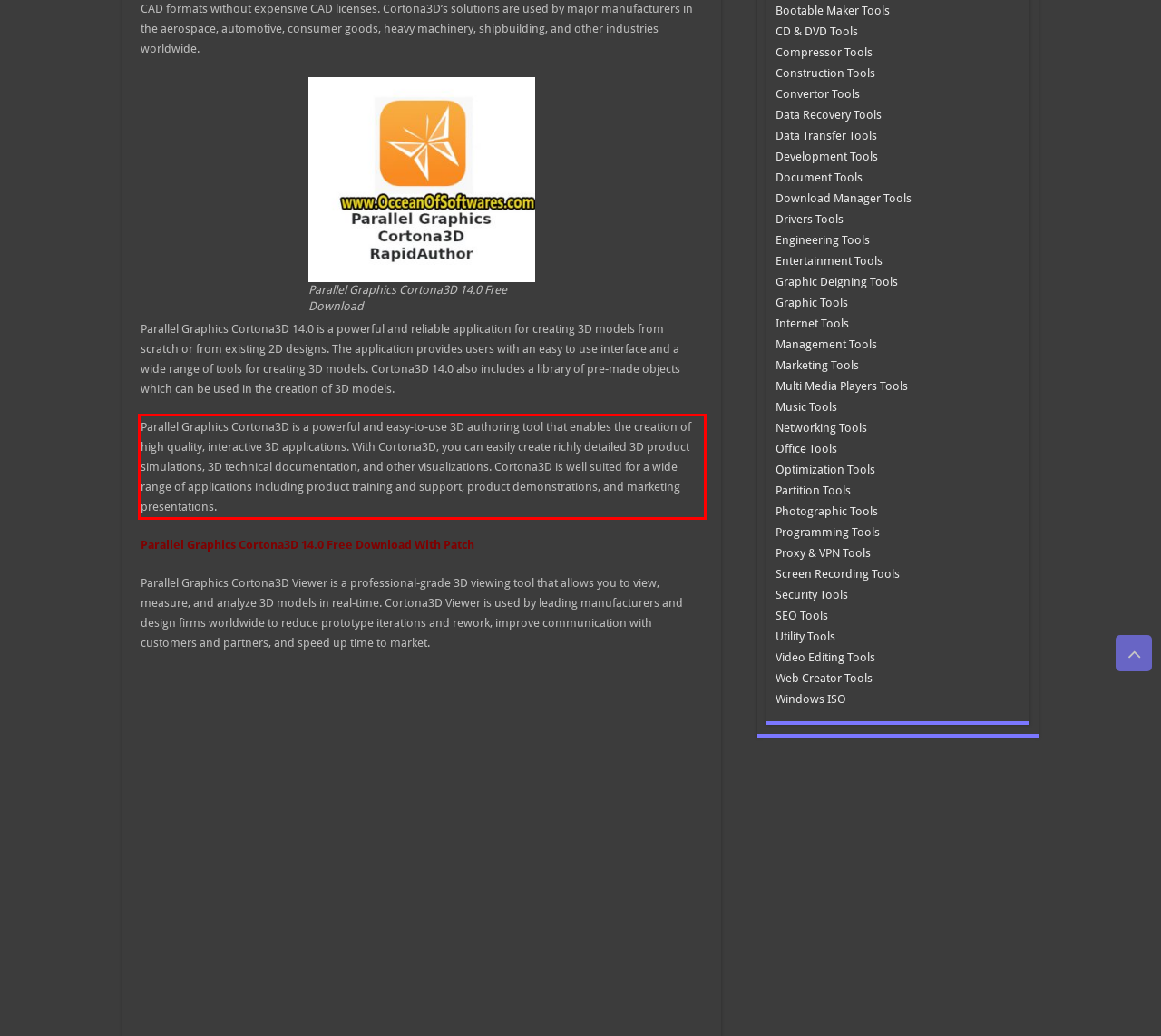By examining the provided screenshot of a webpage, recognize the text within the red bounding box and generate its text content.

Parallel Graphics Cortona3D is a powerful and easy-to-use 3D authoring tool that enables the creation of high quality, interactive 3D applications. With Cortona3D, you can easily create richly detailed 3D product simulations, 3D technical documentation, and other visualizations. Cortona3D is well suited for a wide range of applications including product training and support, product demonstrations, and marketing presentations.